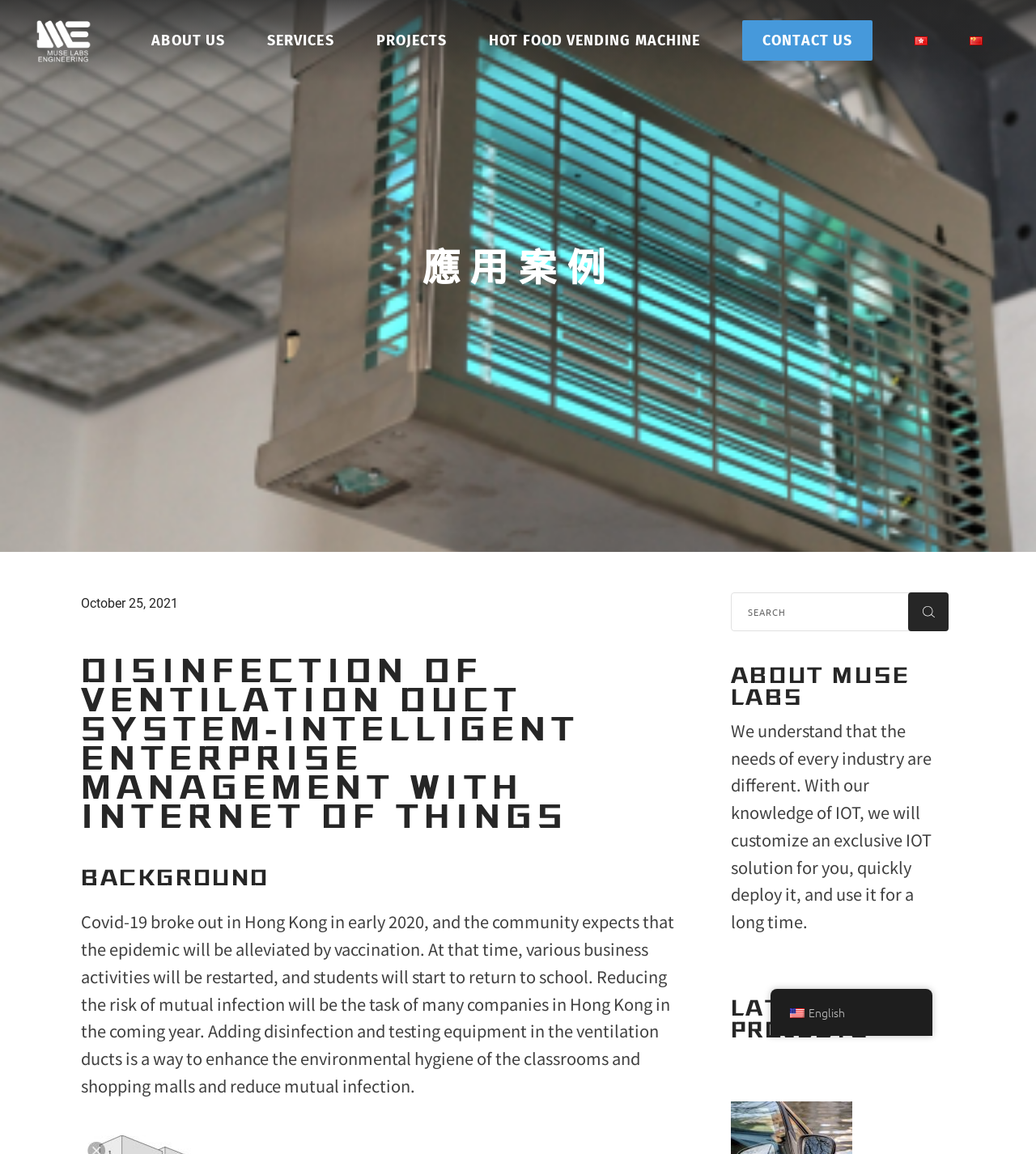What is the purpose of adding disinfection equipment in ventilation ducts?
Look at the screenshot and respond with a single word or phrase.

Reduce mutual infection